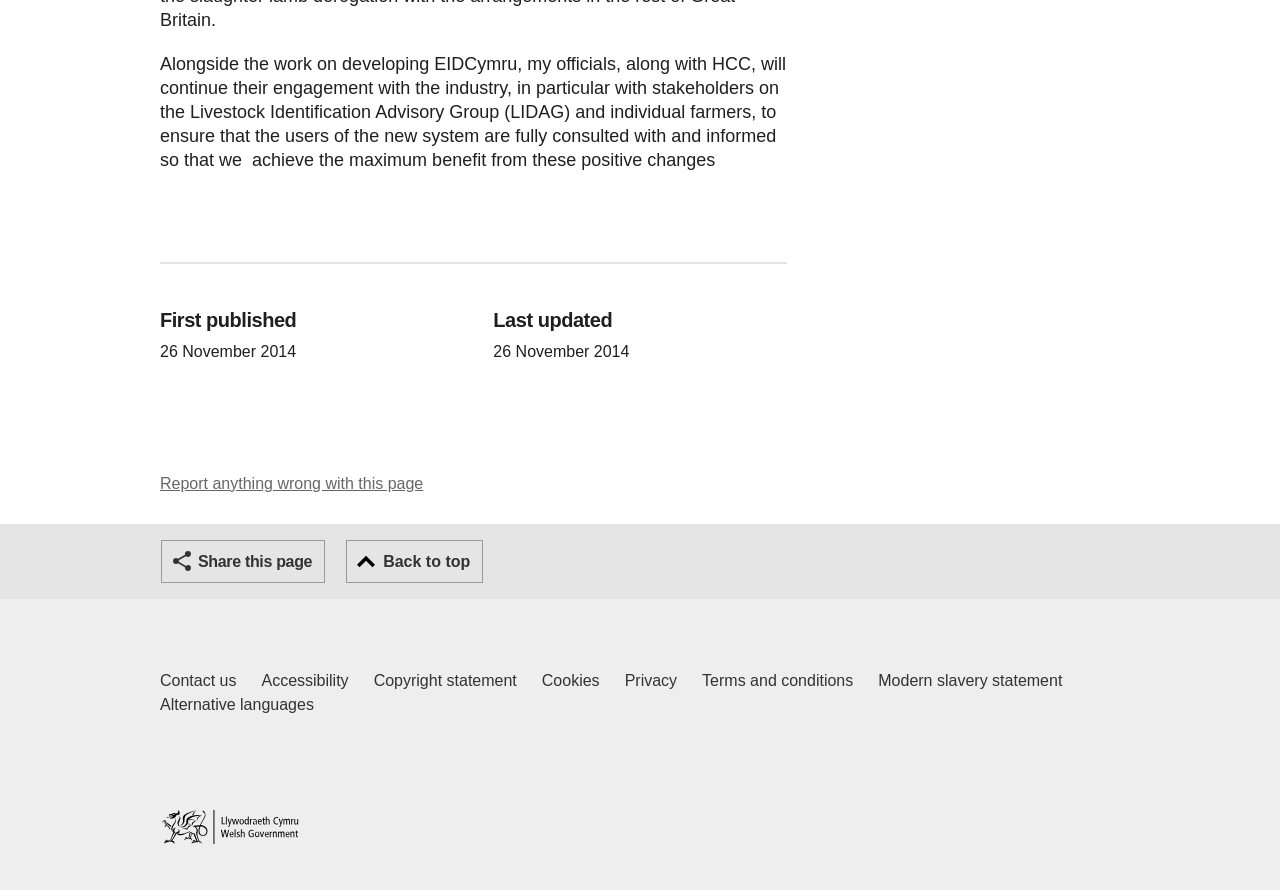Identify the bounding box coordinates of the section to be clicked to complete the task described by the following instruction: "Contact us Welsh Government and our main services". The coordinates should be four float numbers between 0 and 1, formatted as [left, top, right, bottom].

[0.125, 0.752, 0.185, 0.779]